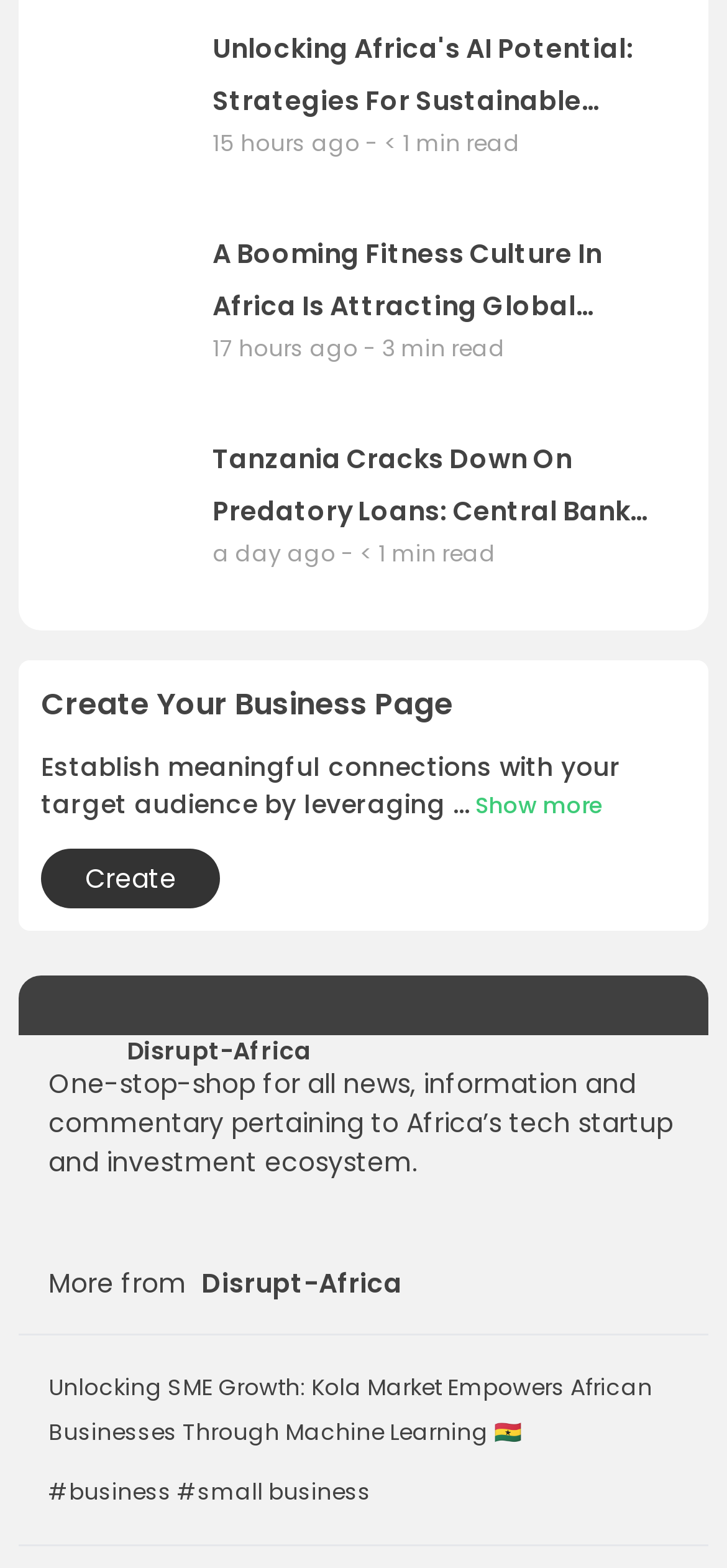What is the name of the organization that created the business page?
Provide a comprehensive and detailed answer to the question.

I found the heading 'Create Your Business Page' and a link 'Disrupt-Africa' below it, which suggests that Disrupt-Africa is the organization that created the business page.